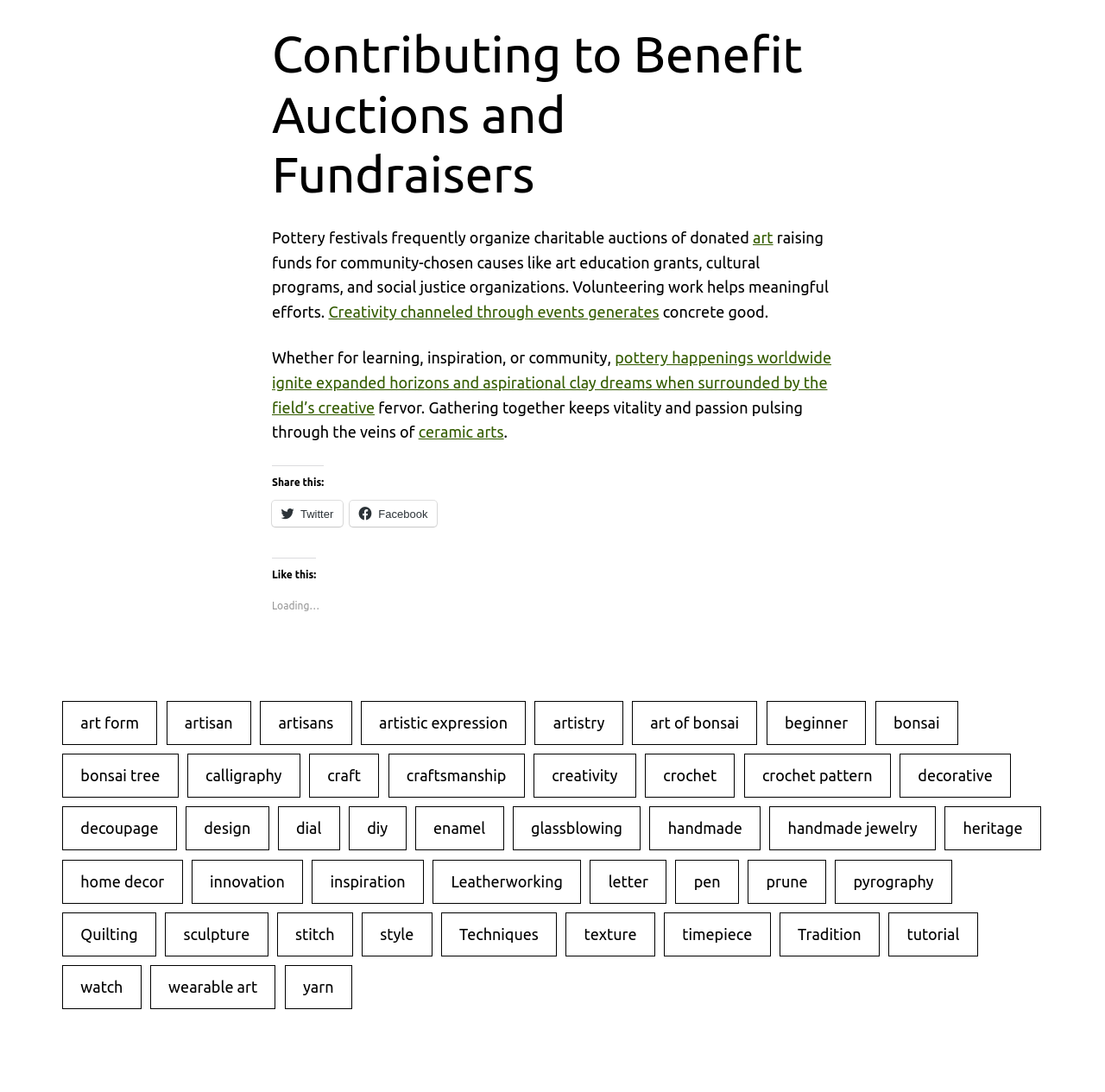What is the theme of the links in the footer section?
From the screenshot, supply a one-word or short-phrase answer.

Art and craftsmanship